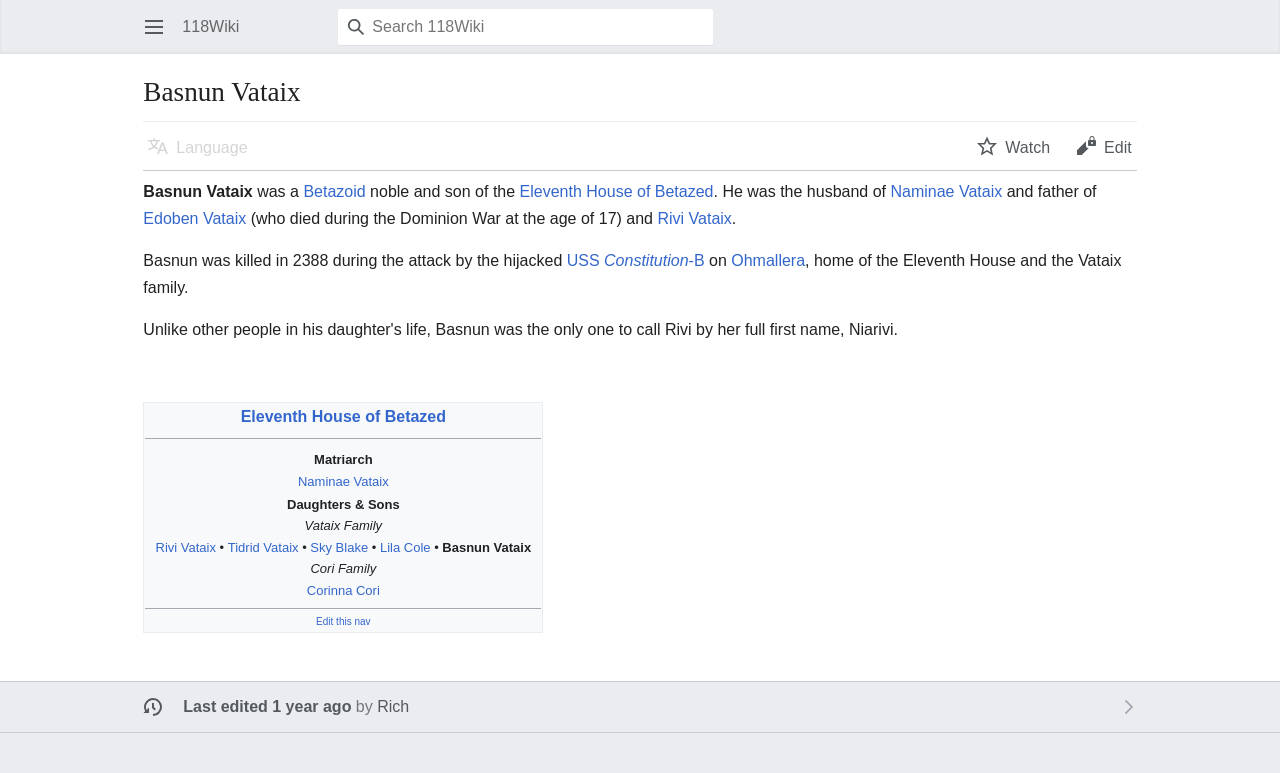Please identify the bounding box coordinates of the clickable element to fulfill the following instruction: "Read about Basnun Vataix". The coordinates should be four float numbers between 0 and 1, i.e., [left, top, right, bottom].

[0.112, 0.237, 0.197, 0.259]